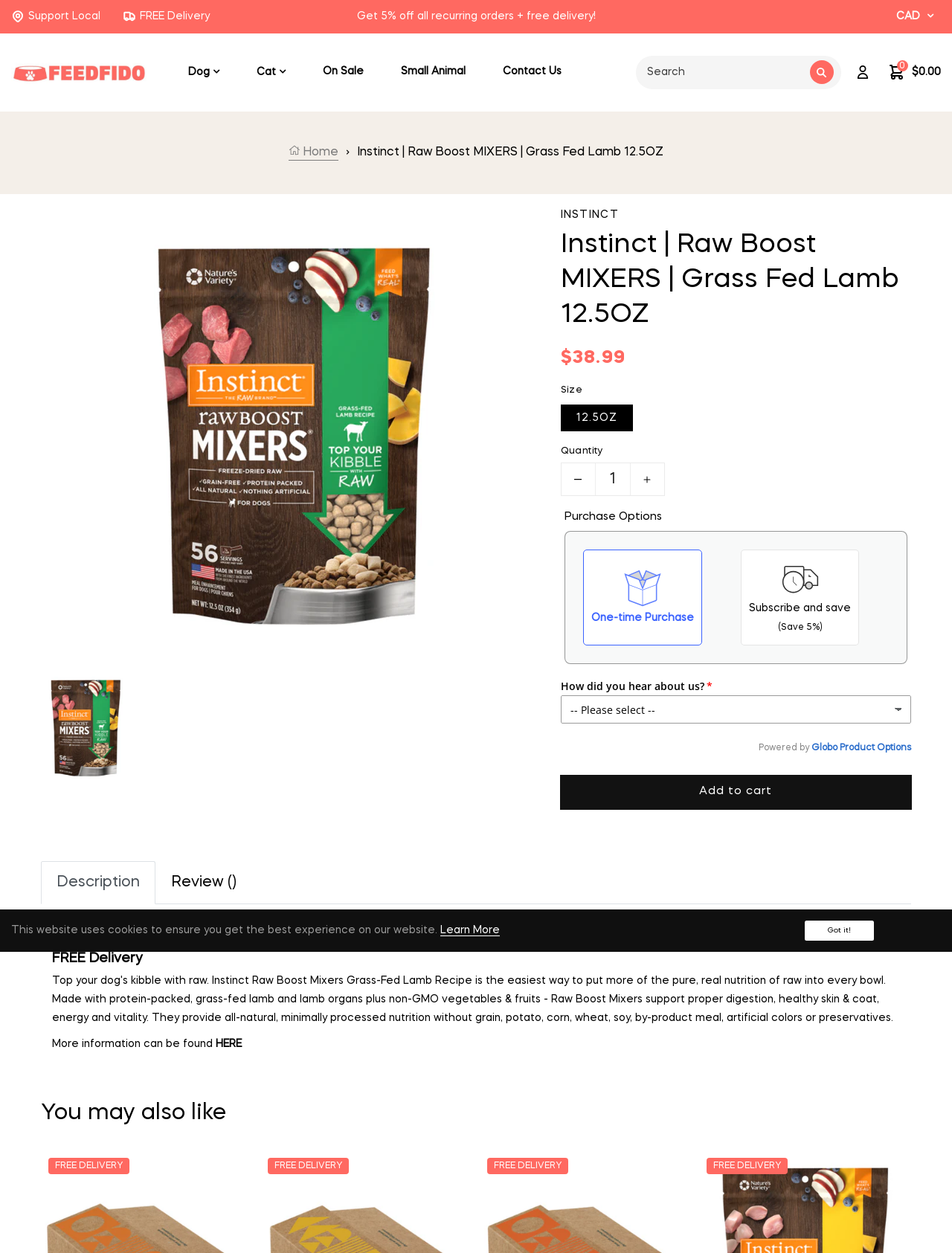Describe all the significant parts and information present on the webpage.

This webpage appears to be an e-commerce product page for a pet food item, specifically Instinct Raw Boost Mixers Grass Fed Lamb 12.5OZ. At the top of the page, there is a header section with a logo, navigation menu, and search bar. The logo is accompanied by text "Support Local" and "FREE Delivery". There are also links to "Feed Fido" and other pet-related categories.

Below the header, there is a breadcrumb navigation section showing the product's category hierarchy. The product title "Instinct | Raw Boost MIXERS | Grass Fed Lamb 12.5OZ" is prominently displayed, along with an image of the product.

On the left side of the page, there is a section with product details, including a description list with regular price and quantity options. There is also a "Purchase Options" section with radio buttons for one-time purchase or subscription.

In the main content area, there are tabs for "Description" and "Review", with the "Description" tab selected by default. The description tab contains a heading with the product title and a brief text about the product. There is also a link to "Learn More" about the product.

Further down the page, there is a section titled "You may also like" with three product recommendations, each with a brief description and image.

At the bottom of the page, there is a notice about the website using cookies, with a link to "Learn More" and a "Got it!" button to acknowledge the notice.